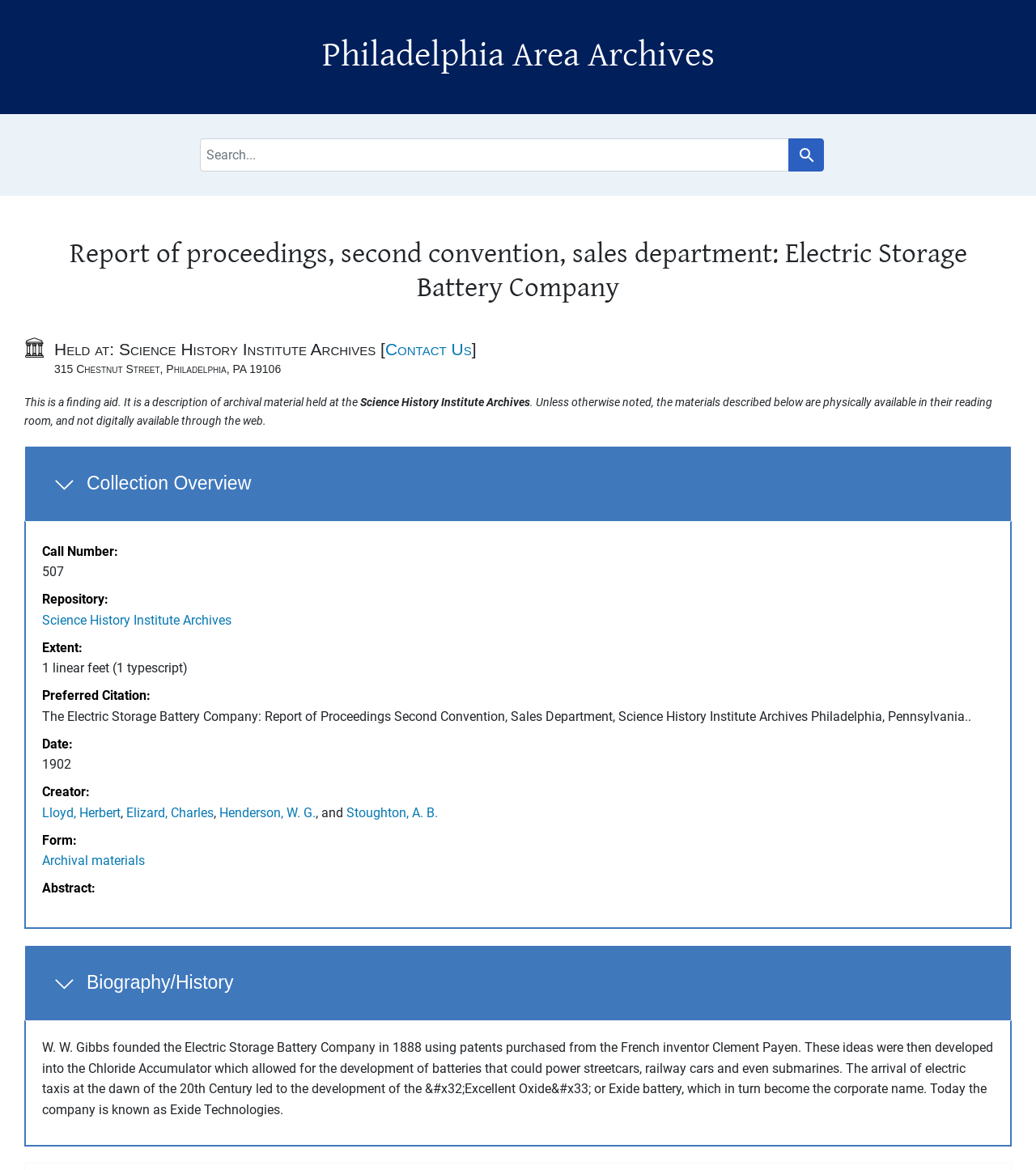Pinpoint the bounding box coordinates of the clickable element needed to complete the instruction: "Contact Us". The coordinates should be provided as four float numbers between 0 and 1: [left, top, right, bottom].

[0.372, 0.291, 0.455, 0.306]